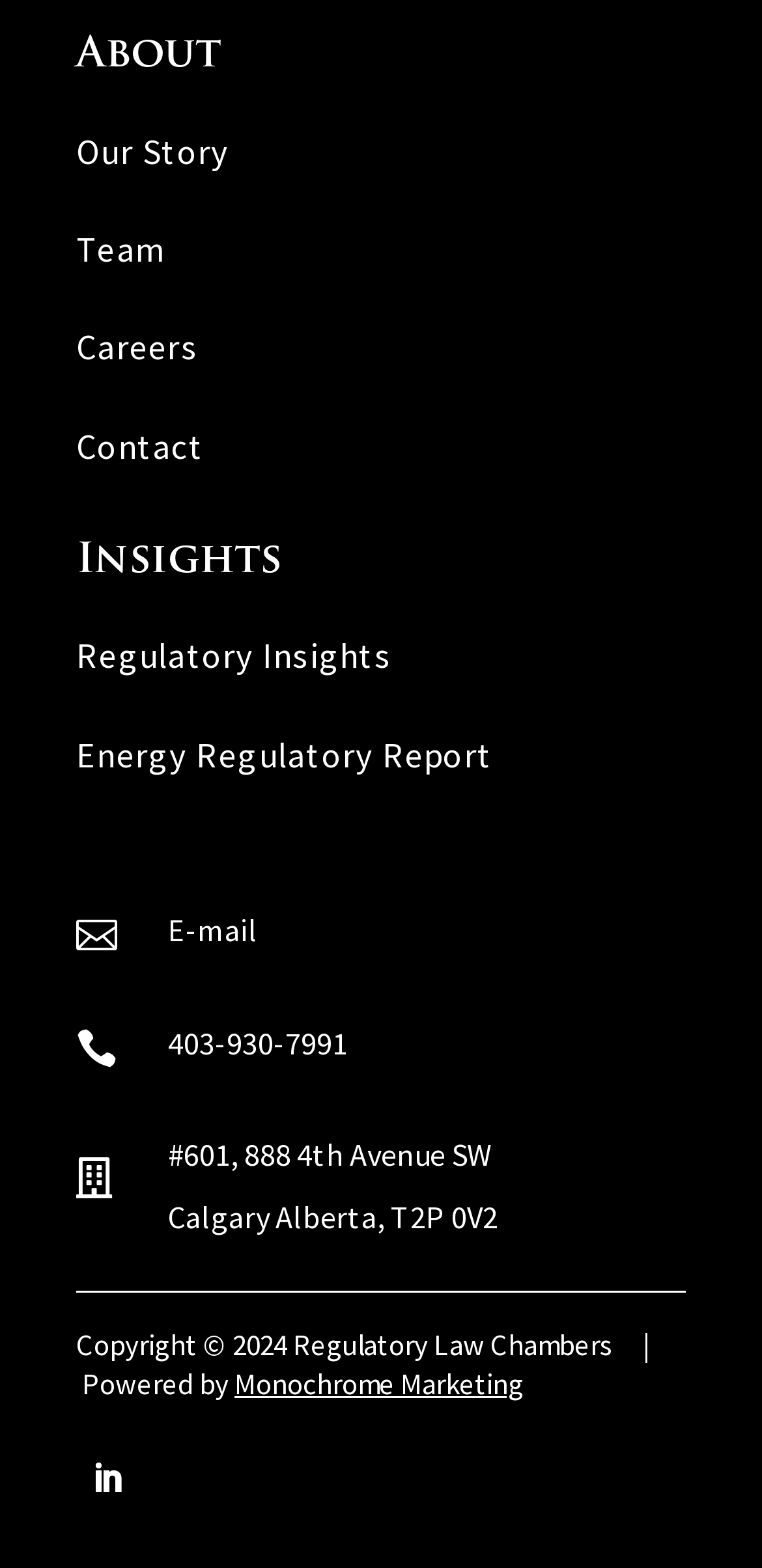Please identify the bounding box coordinates of the clickable area that will fulfill the following instruction: "go to About page". The coordinates should be in the format of four float numbers between 0 and 1, i.e., [left, top, right, bottom].

[0.1, 0.023, 0.29, 0.049]